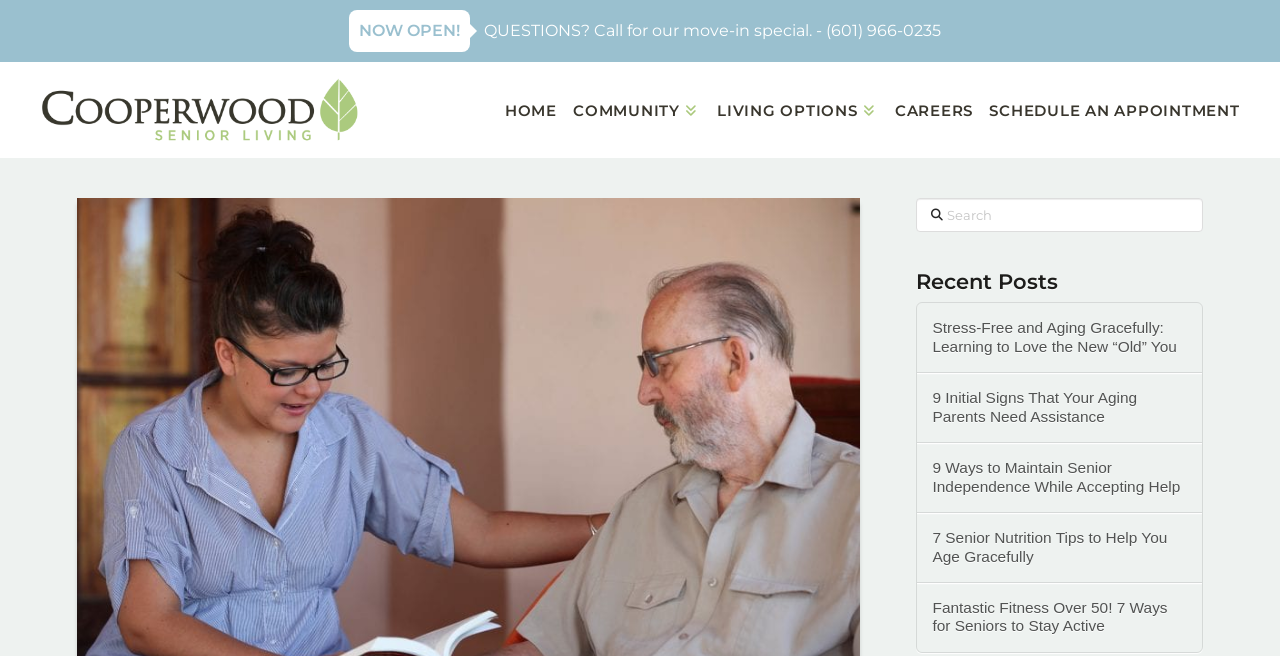Identify the bounding box coordinates for the UI element described as follows: "name="et_pb_contact_email_0" placeholder="Email Address"". Ensure the coordinates are four float numbers between 0 and 1, formatted as [left, top, right, bottom].

None